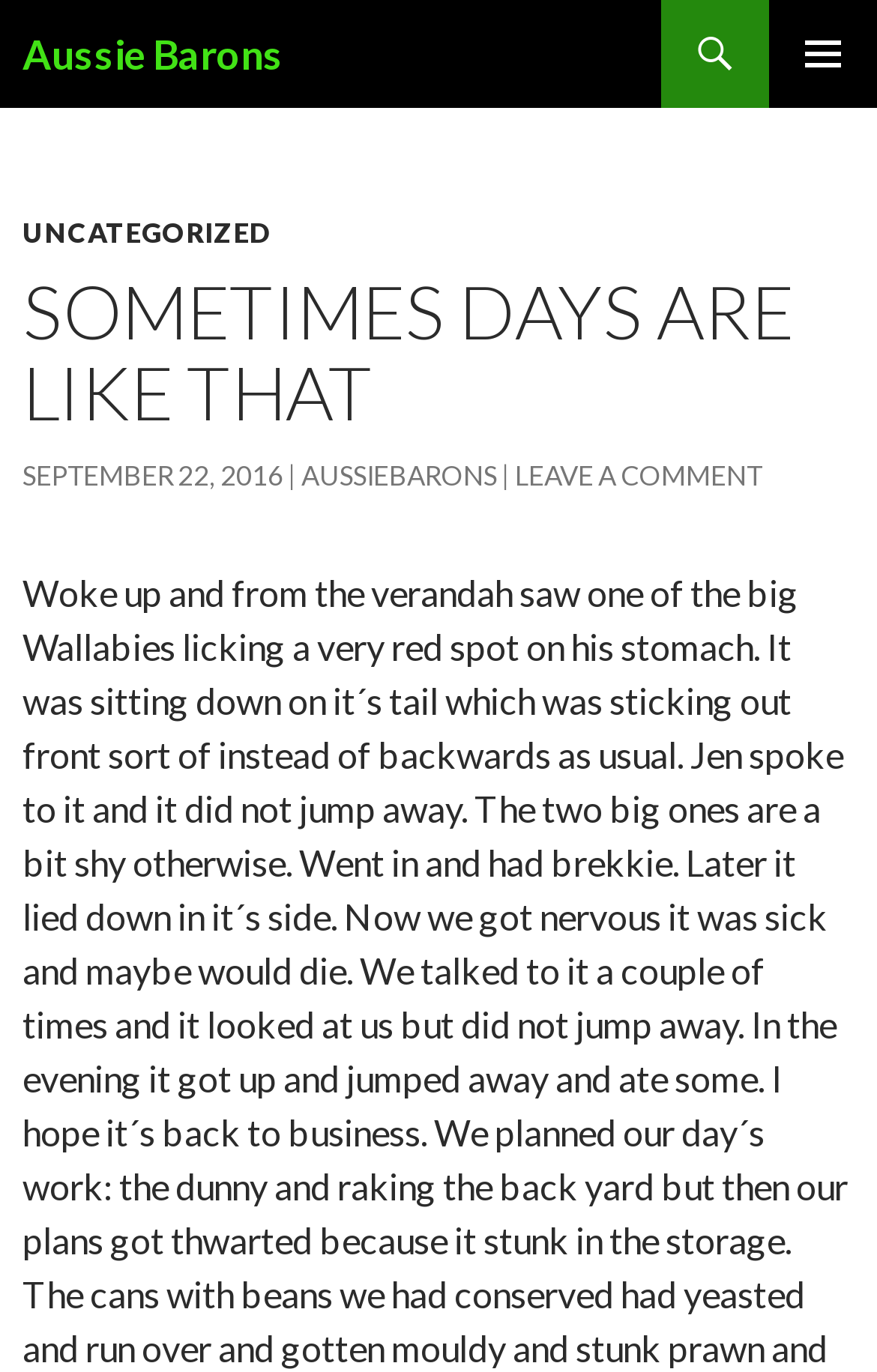Please provide a comprehensive answer to the question based on the screenshot: What is the purpose of the button at the top right corner?

The button at the top right corner has the text ' PRIMARY MENU' and is not expanded, indicating that it controls the primary menu of the website.